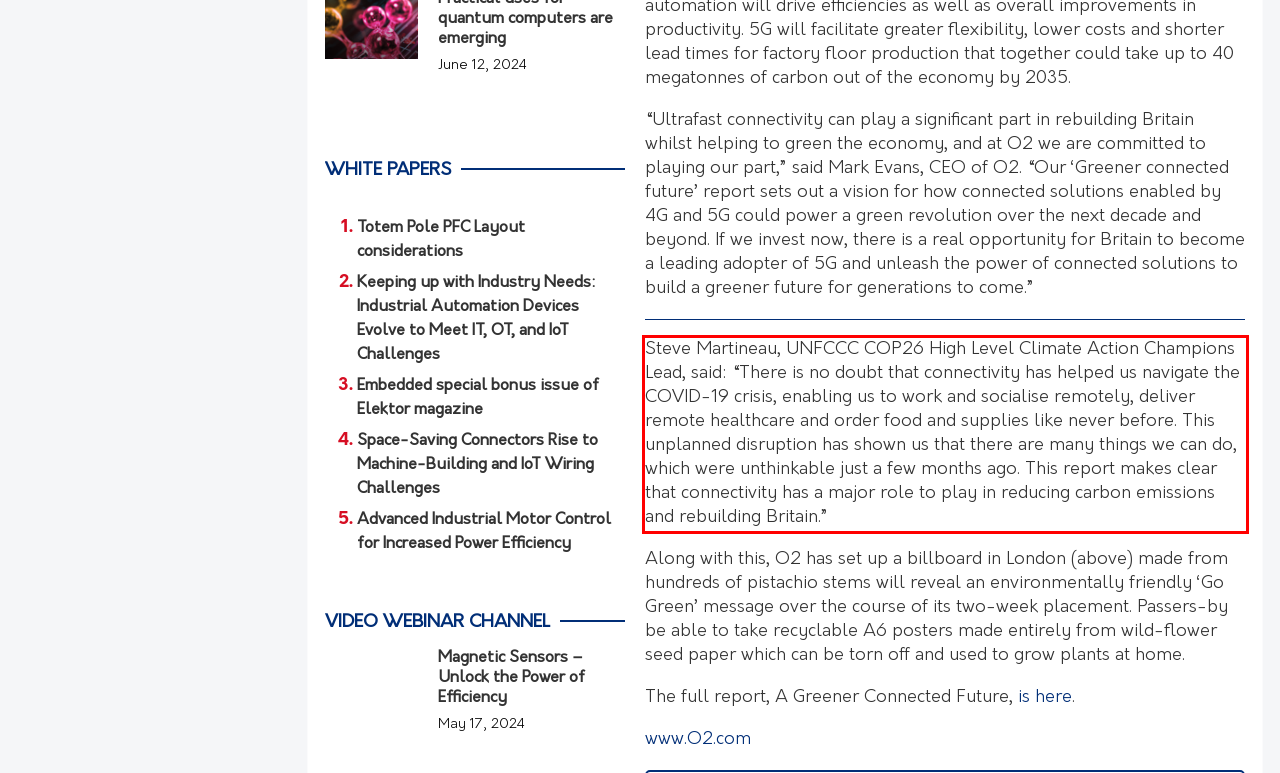Identify and transcribe the text content enclosed by the red bounding box in the given screenshot.

Steve Martineau, UNFCCC COP26 High Level Climate Action Champions Lead, said: “There is no doubt that connectivity has helped us navigate the COVID-19 crisis, enabling us to work and socialise remotely, deliver remote healthcare and order food and supplies like never before. This unplanned disruption has shown us that there are many things we can do, which were unthinkable just a few months ago. This report makes clear that connectivity has a major role to play in reducing carbon emissions and rebuilding Britain.”